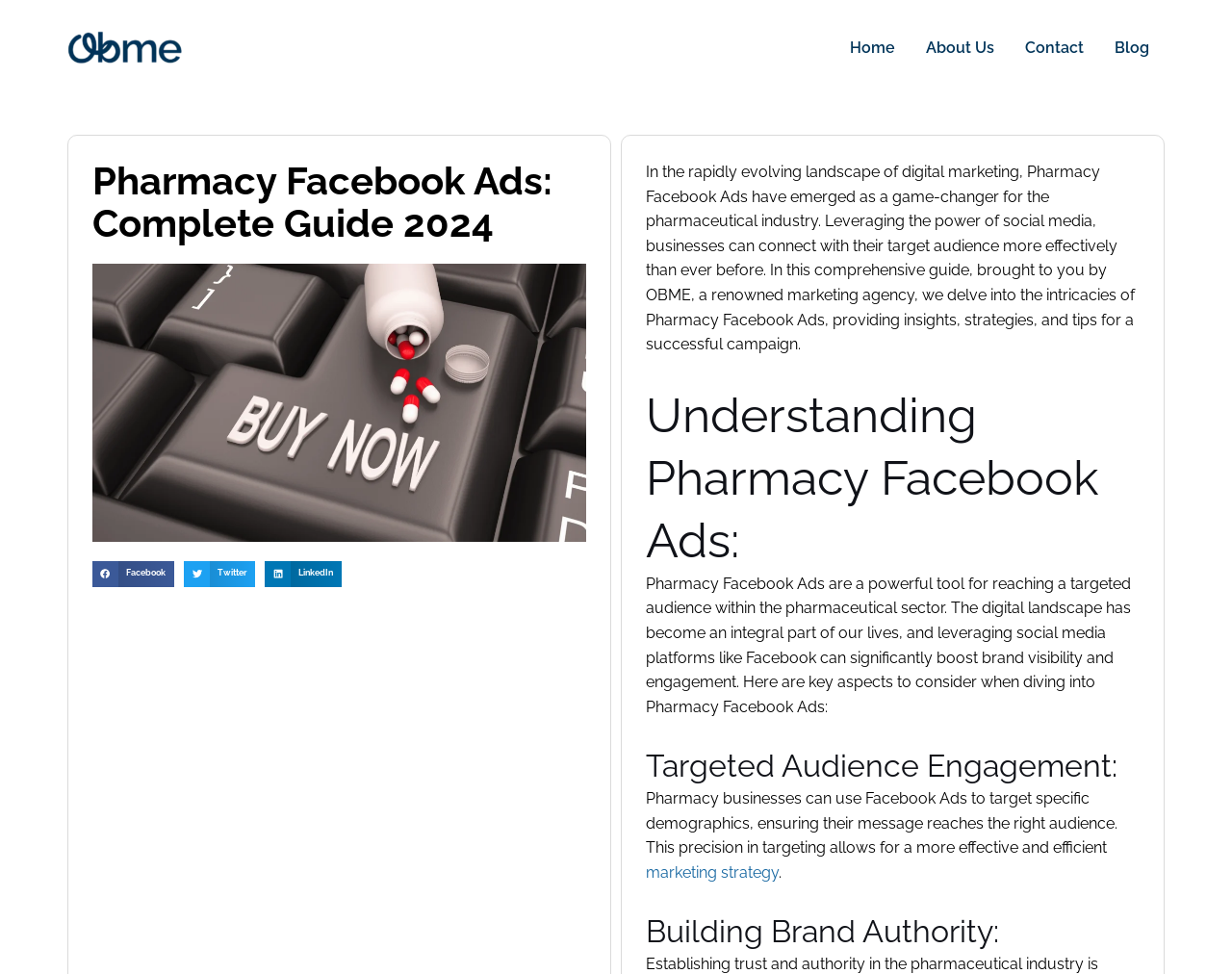Identify and provide the main heading of the webpage.

Pharmacy Facebook Ads: Complete Guide 2024